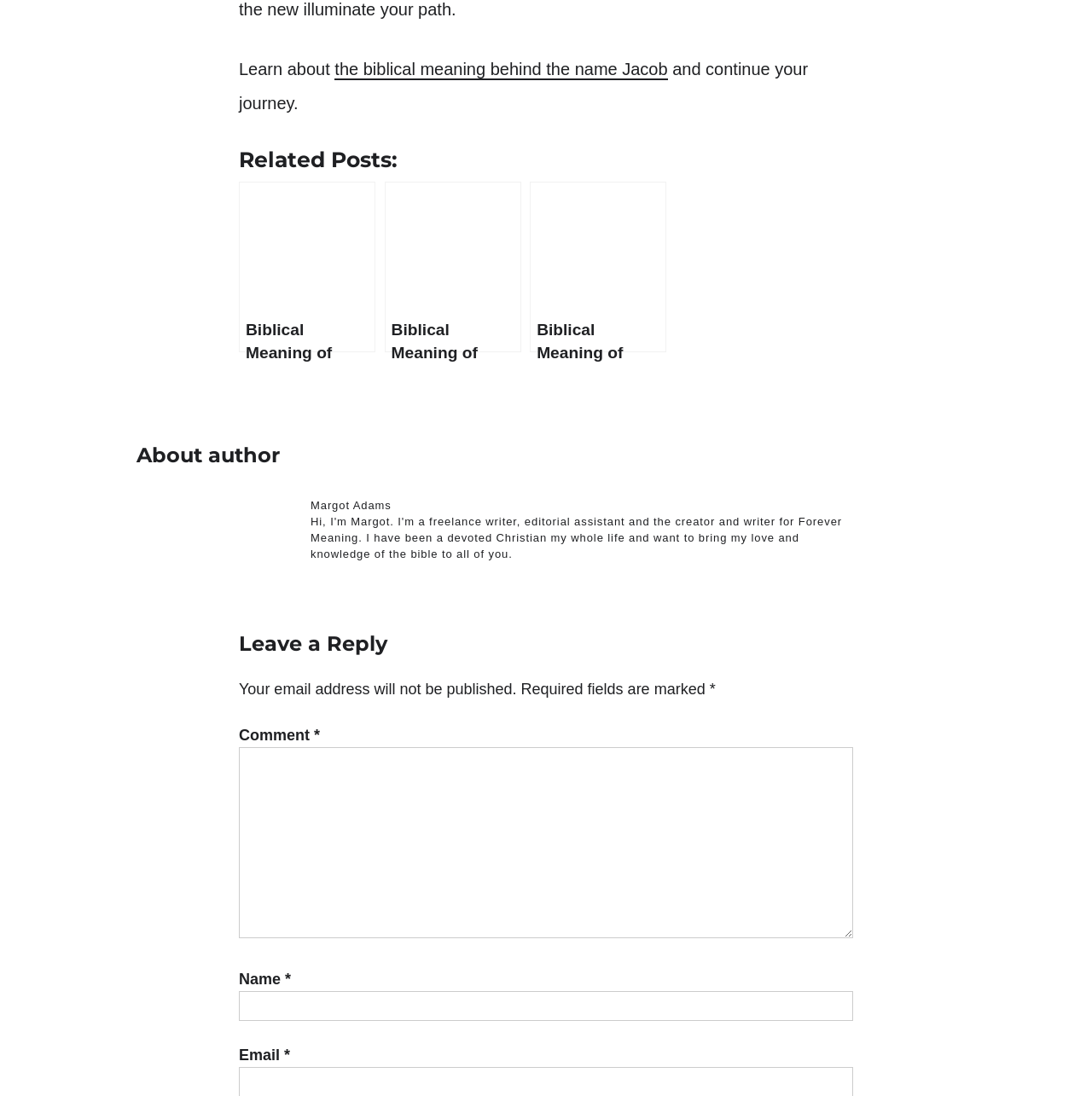Please give a succinct answer to the question in one word or phrase:
How many related posts are listed?

3